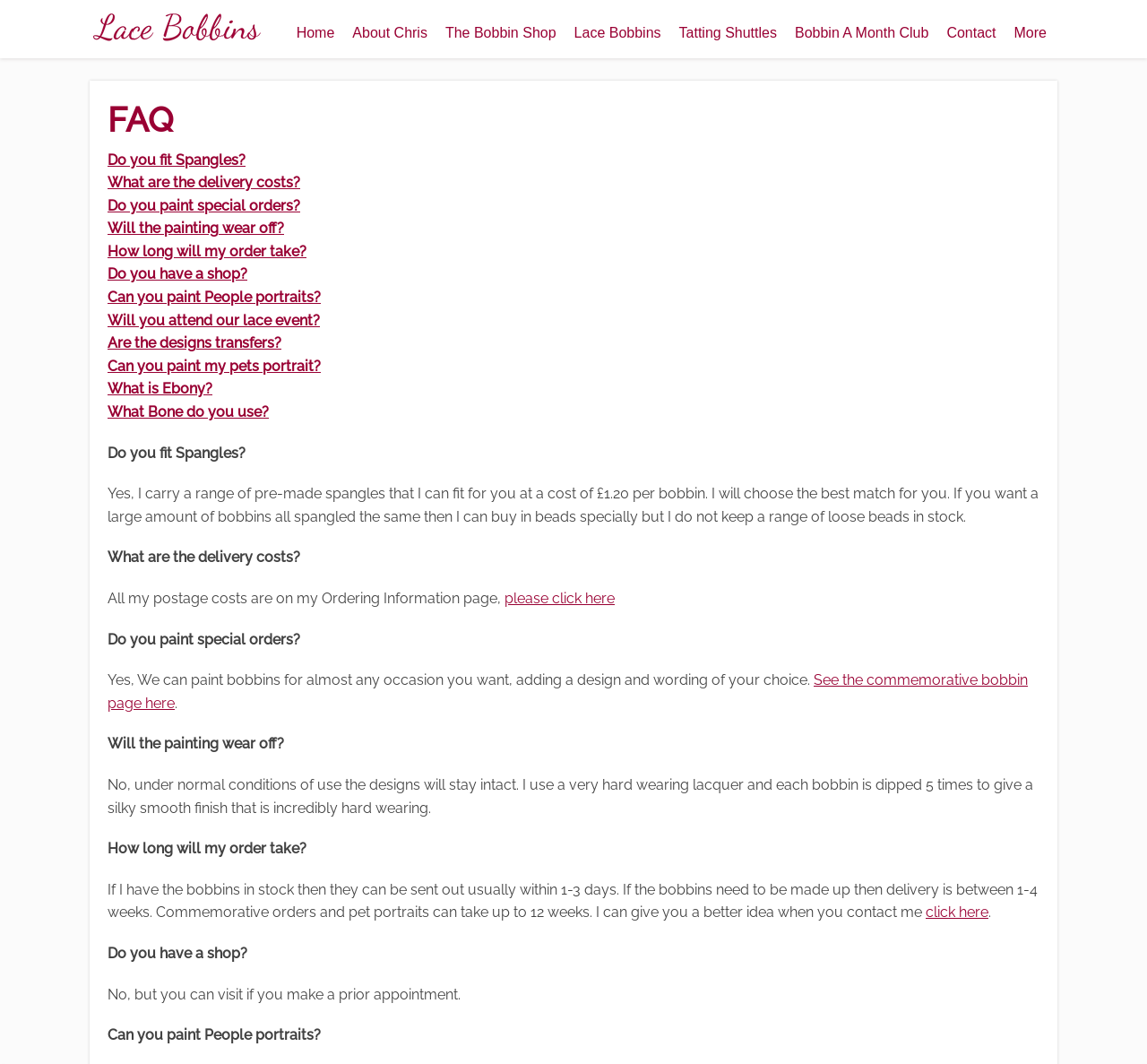Identify the bounding box coordinates of the area you need to click to perform the following instruction: "View the latest article on Identity Theory".

None